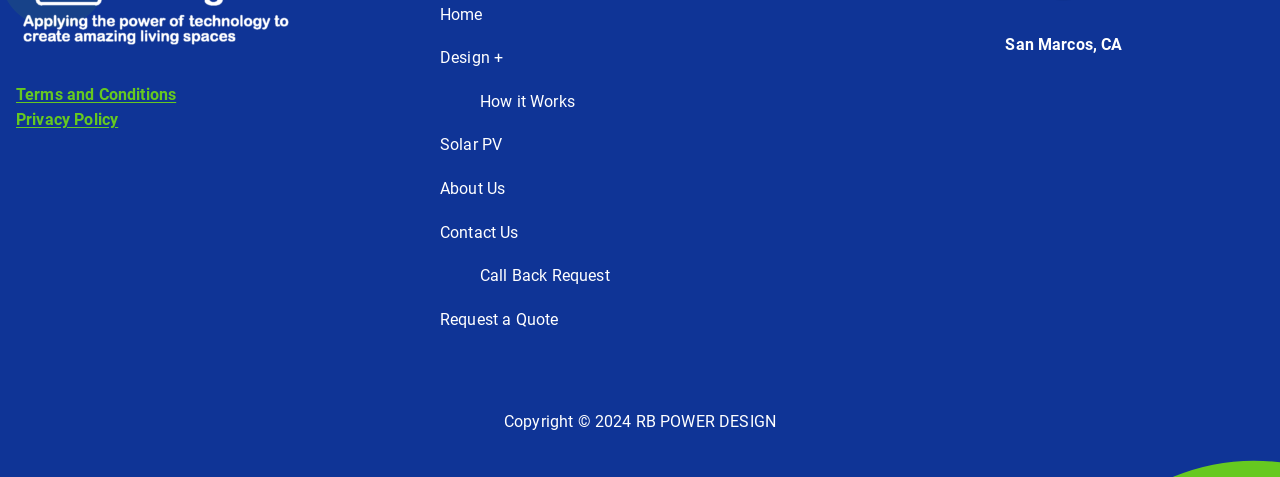Examine the image carefully and respond to the question with a detailed answer: 
How many links are present in the top section of the webpage?

I counted the number of links present in the top section of the webpage by looking at the link elements with bounding box coordinates that indicate they are located at the top of the webpage. I found 9 links with IDs 286, 287, 357, 289, 290, 291, 364, and 293.